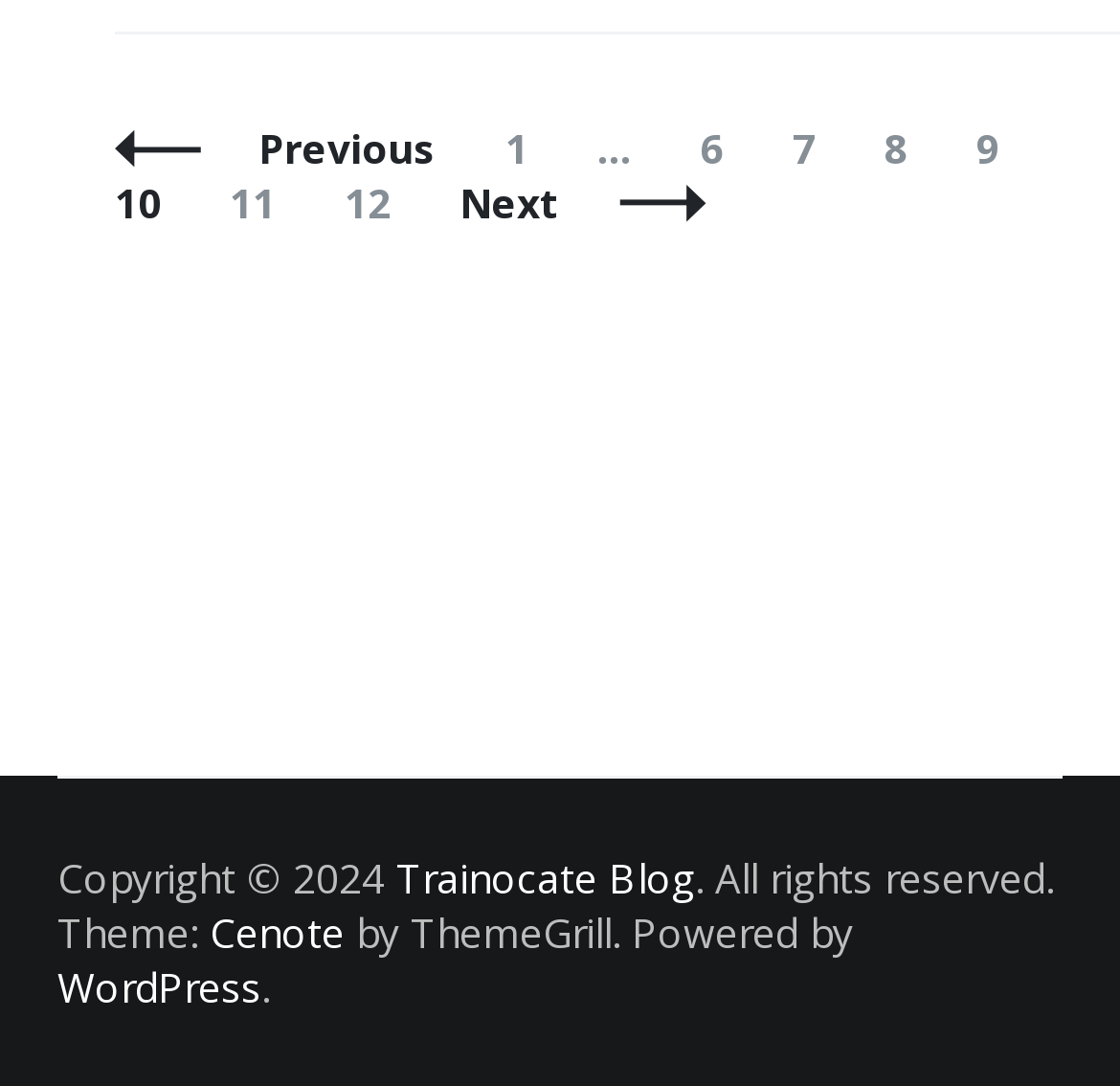Please determine the bounding box coordinates of the area that needs to be clicked to complete this task: 'go to page 1'. The coordinates must be four float numbers between 0 and 1, formatted as [left, top, right, bottom].

[0.426, 0.112, 0.497, 0.162]